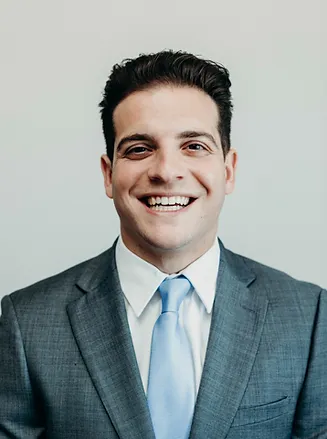Compose a detailed narrative for the image.

The image features Christopher Herrera, a young professional with a warm and engaging smile. He is dressed in a formal gray suit with a crisp white shirt and a light blue tie, reflecting a polished and professional appearance. His hairstyle is neat, with short, styled hair that adds to his approachable demeanor. The background is a soft, neutral color, enhancing the focus on him as the subject. This portrait captures not only his professionalism but also a sense of friendliness and confidence, showcasing him as a dedicated individual in the field of urology.